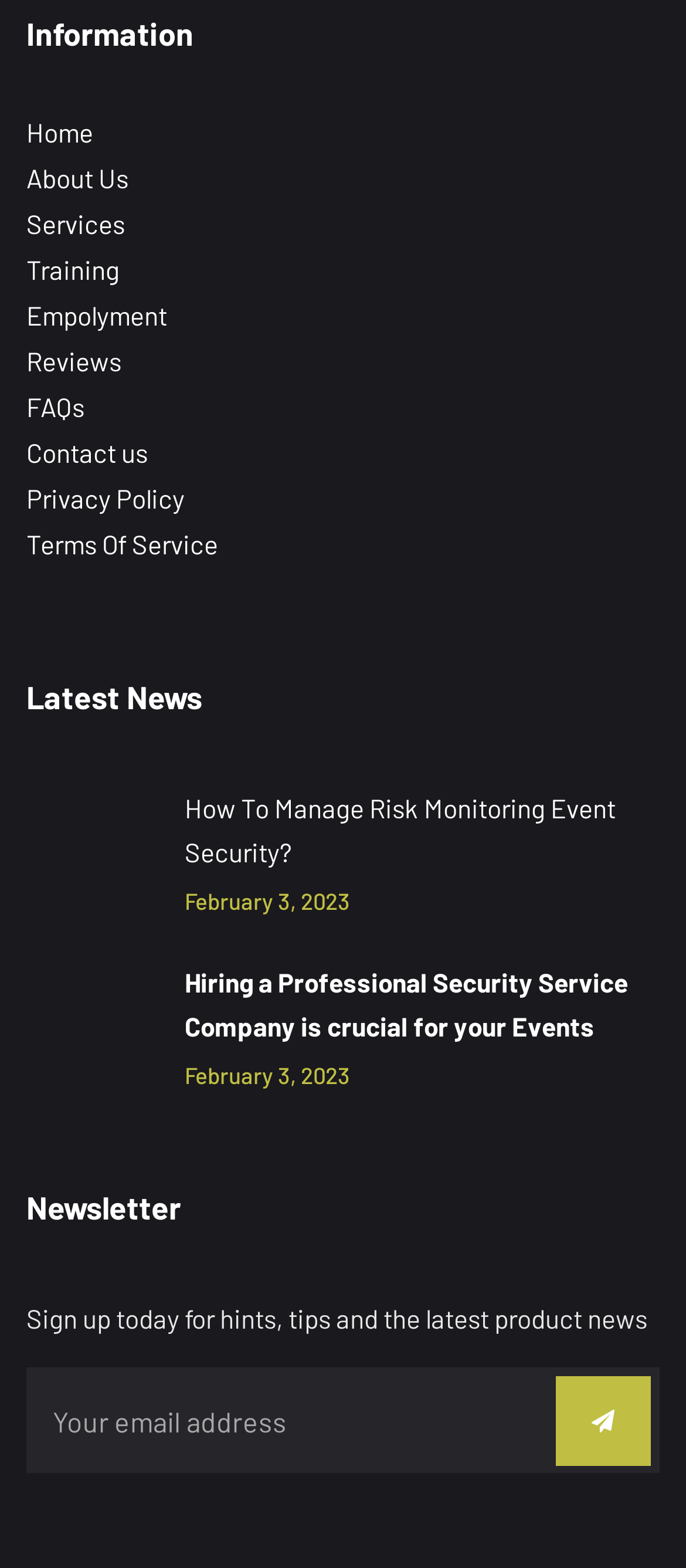Locate the bounding box coordinates of the clickable area to execute the instruction: "Click on the button to sign up for the newsletter". Provide the coordinates as four float numbers between 0 and 1, represented as [left, top, right, bottom].

[0.81, 0.878, 0.949, 0.935]